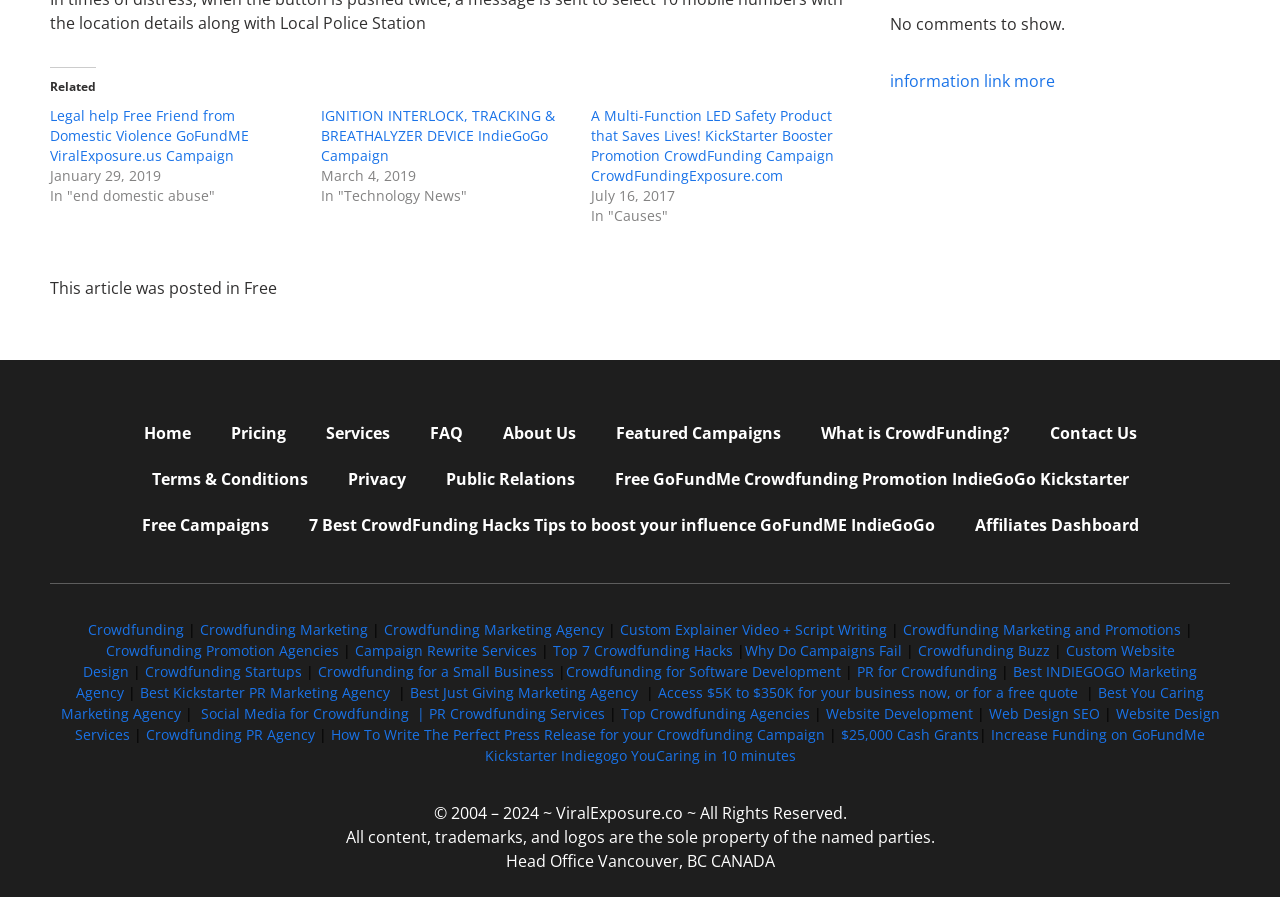Given the description of the UI element: "iPhone 6s Plus", predict the bounding box coordinates in the form of [left, top, right, bottom], with each value being a float between 0 and 1.

None